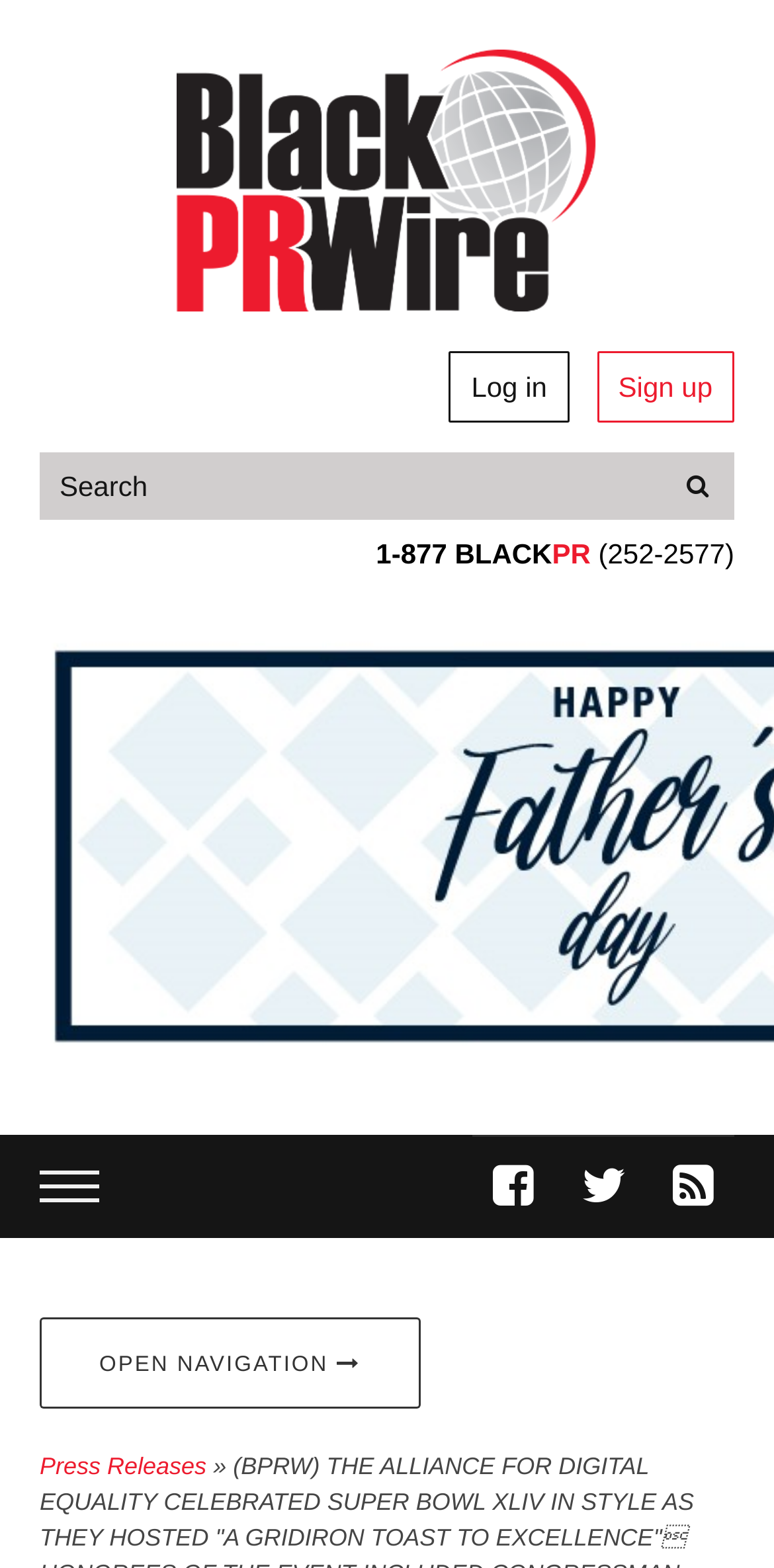Please specify the bounding box coordinates of the clickable region to carry out the following instruction: "log in". The coordinates should be four float numbers between 0 and 1, in the format [left, top, right, bottom].

[0.581, 0.224, 0.735, 0.27]